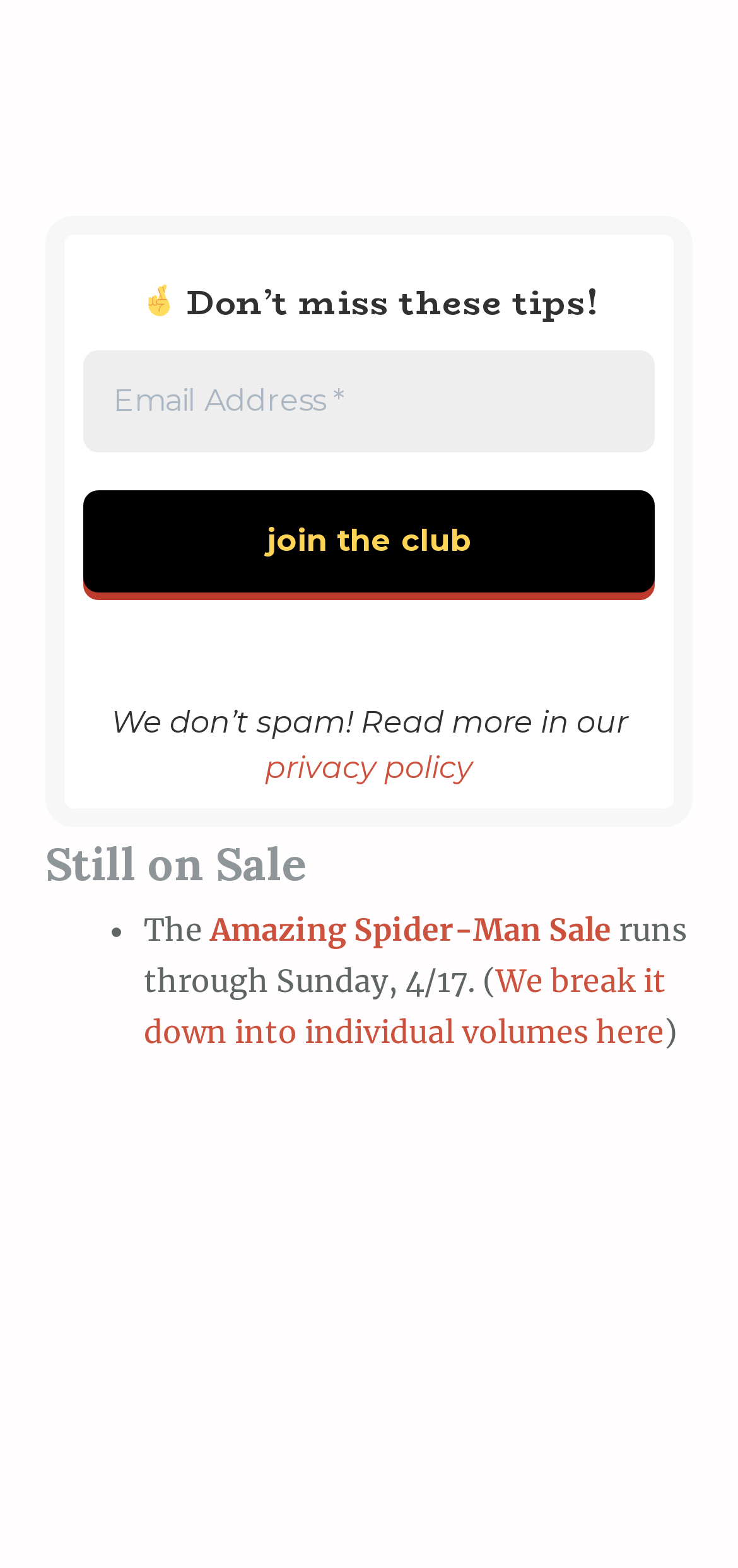What is the policy mentioned at the bottom?
Based on the screenshot, give a detailed explanation to answer the question.

The policy mentioned at the bottom of the webpage is the 'privacy policy', which can be found by looking at the link text 'privacy policy'.